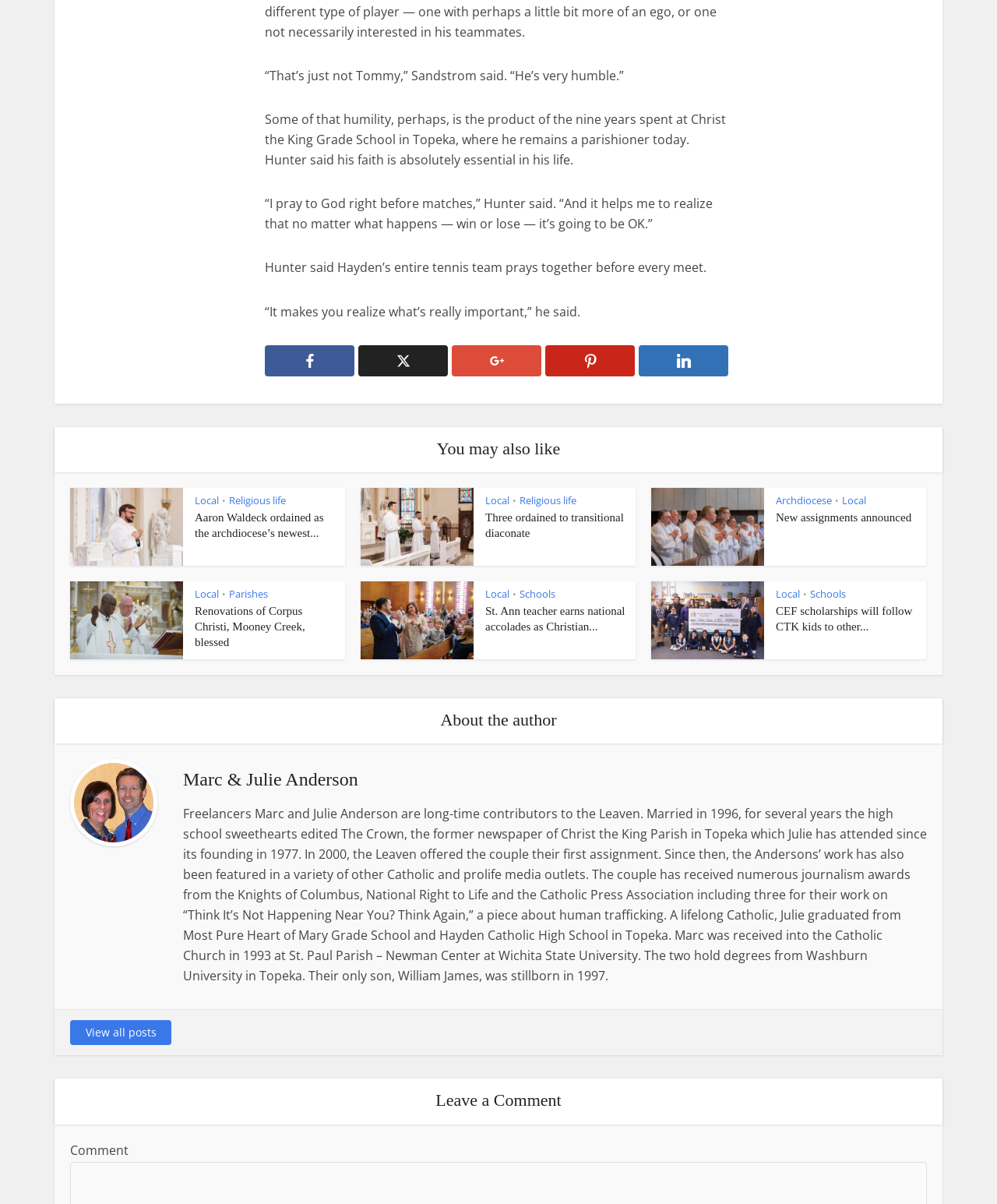What is the name of the high school that Julie Anderson graduated from?
Based on the image, answer the question in a detailed manner.

The article mentions that Julie Anderson graduated from Hayden Catholic High School in Topeka, in addition to Most Pure Heart of Mary Grade School.